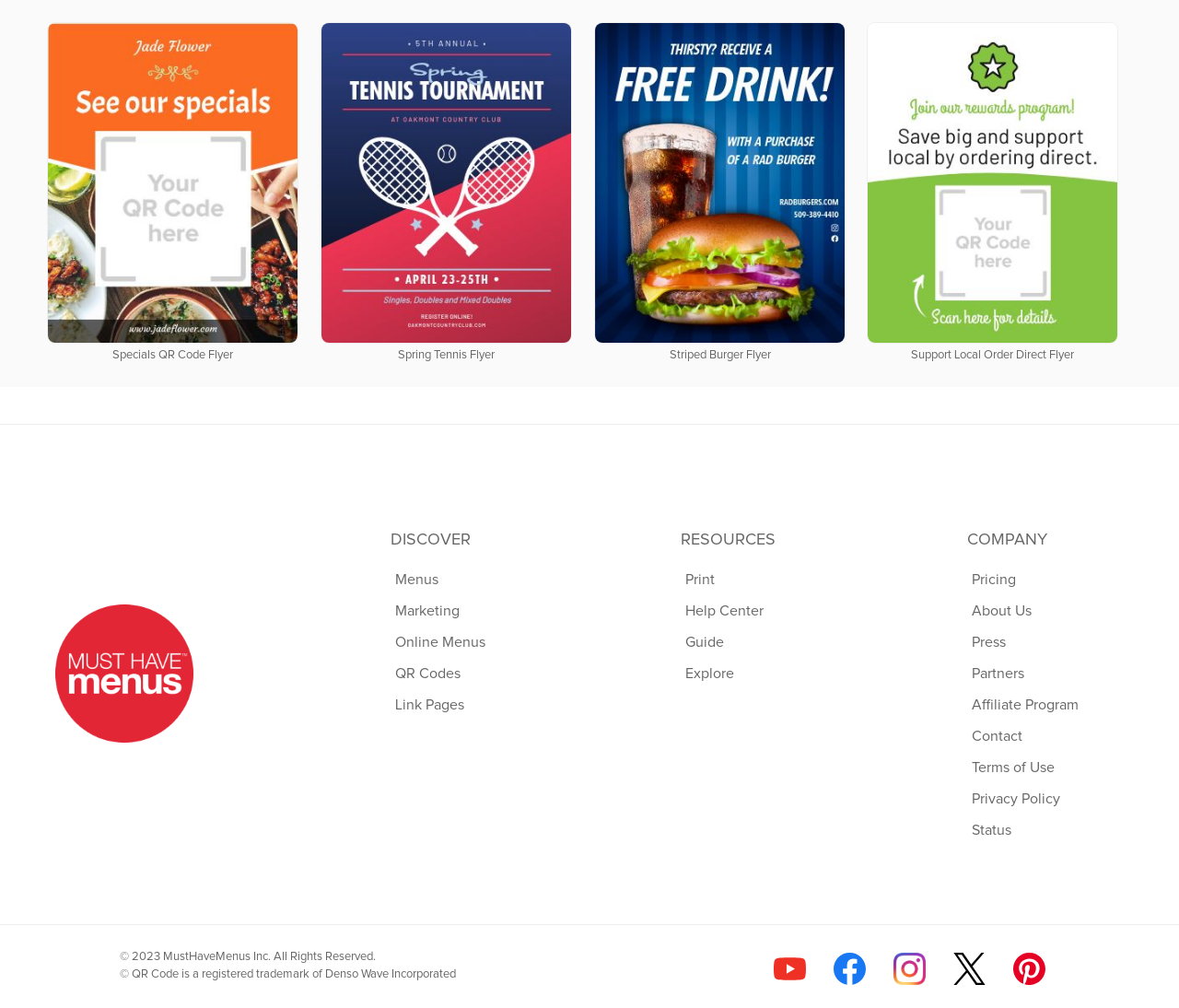Please find the bounding box coordinates of the element's region to be clicked to carry out this instruction: "Go to Menus".

[0.331, 0.586, 0.415, 0.617]